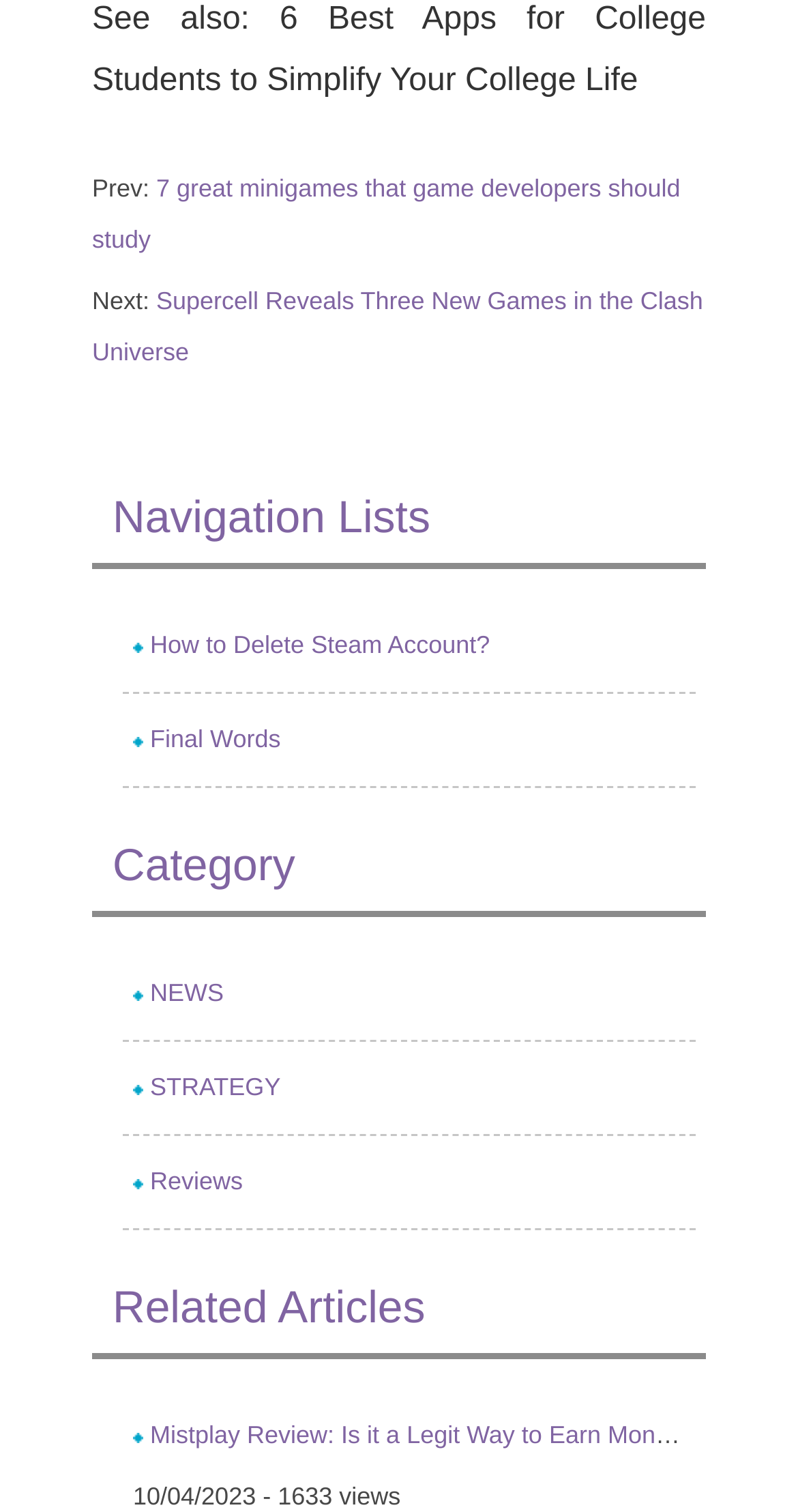What type of games are mentioned in the 'Related Articles' section?
Please answer the question with a single word or phrase, referencing the image.

Strategy